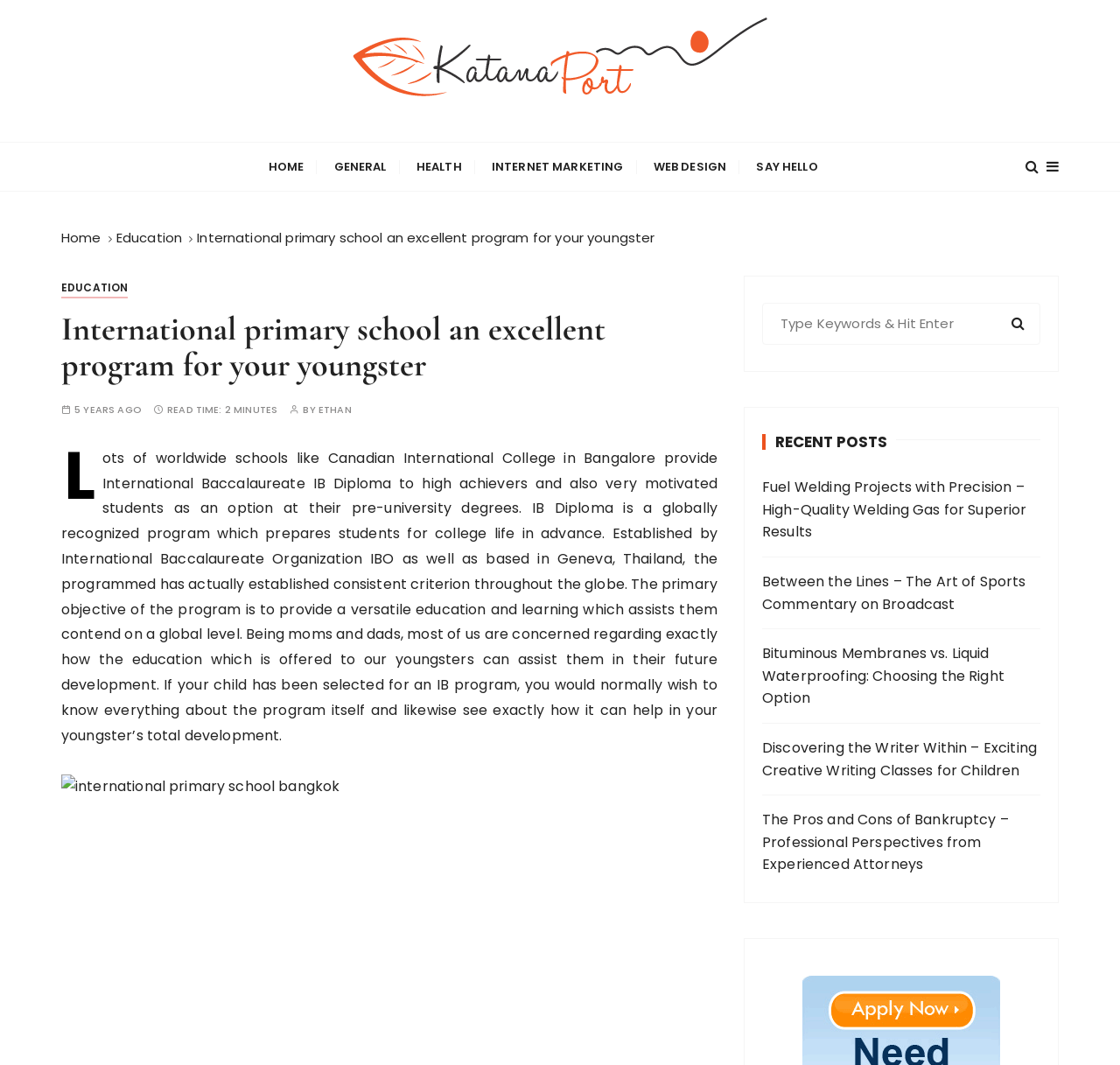Identify the bounding box coordinates of the part that should be clicked to carry out this instruction: "Click the link to read about Fuel Welding Projects".

[0.68, 0.447, 0.929, 0.51]